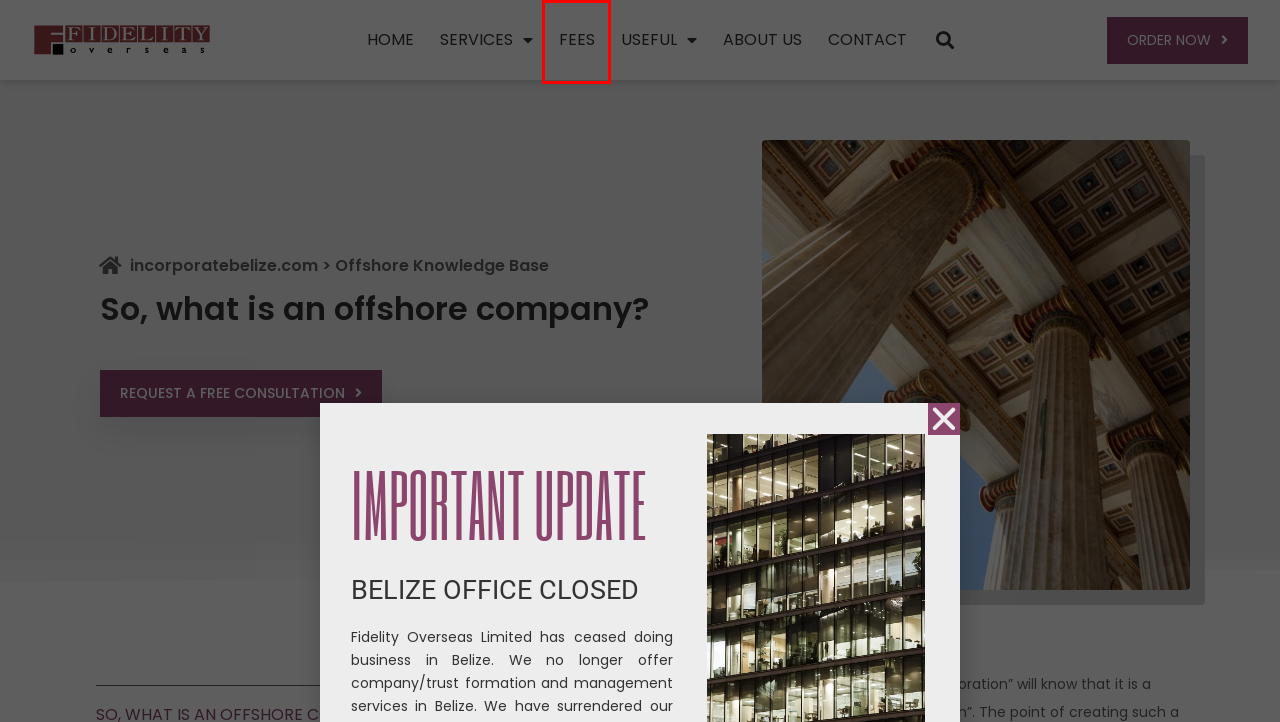Given a screenshot of a webpage with a red bounding box, please pick the webpage description that best fits the new webpage after clicking the element inside the bounding box. Here are the candidates:
A. Belize Ready-made Companies | Fidelity Overseas Ltd
B. About Us | Fidelity Overseas | Belize Business Company
C. Contact | Belize Company Formation | Fidelity Overseas
D. Offshore Knowledge Base | Belize Company Formation | Fidelity Overseas Ltd
E. Belize Company Fees and Packages | Fidelity Overseas Limited
F. Belize Company Management | Fidelity Overseas Ltd
G. How To Register Belize BC | Fidelity Overseas Limited
H. Belize Offshore Bank Account | Fidelity Overseas Ltd

E